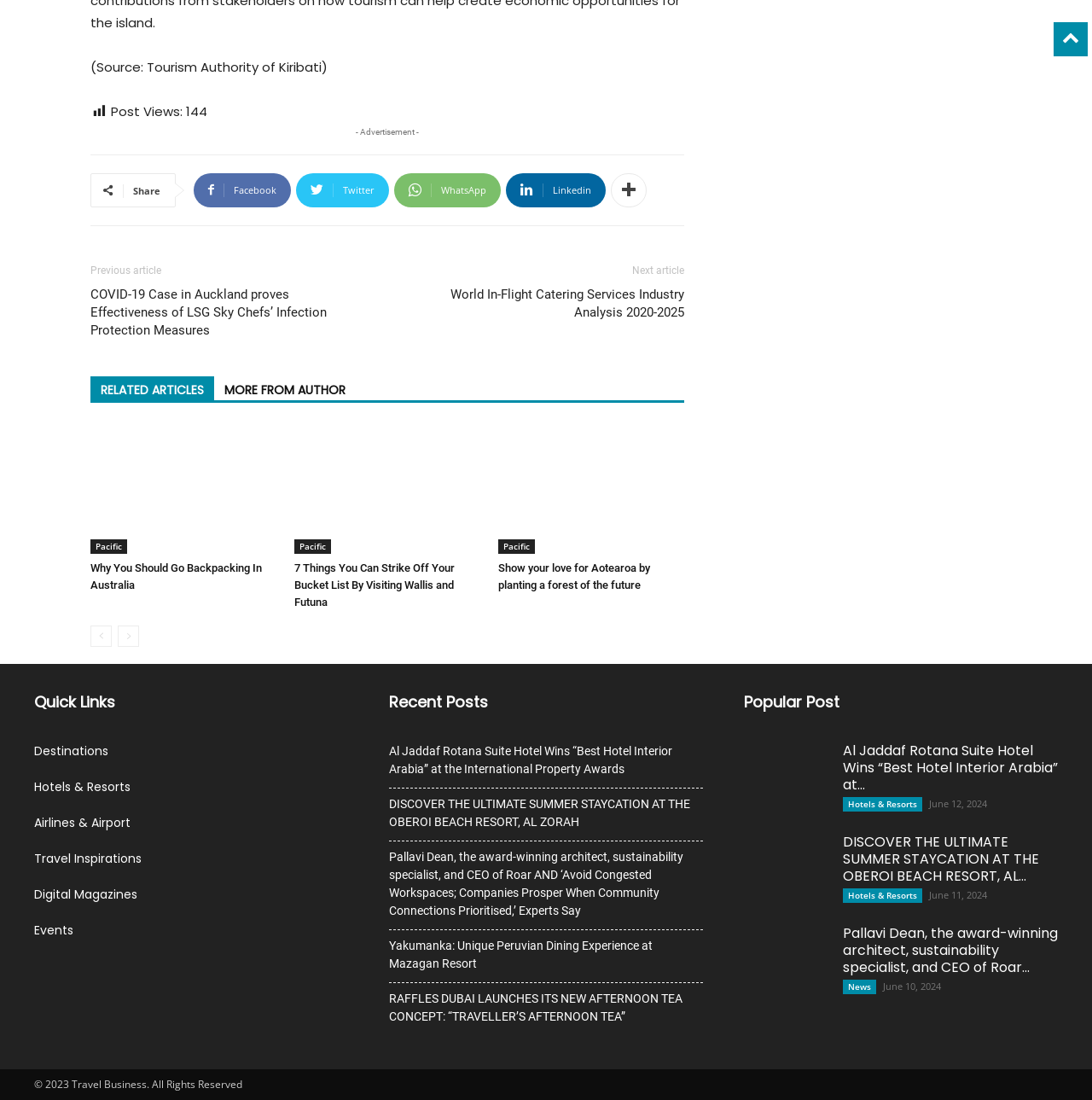Can you specify the bounding box coordinates for the region that should be clicked to fulfill this instruction: "Share on Facebook".

[0.177, 0.157, 0.266, 0.188]